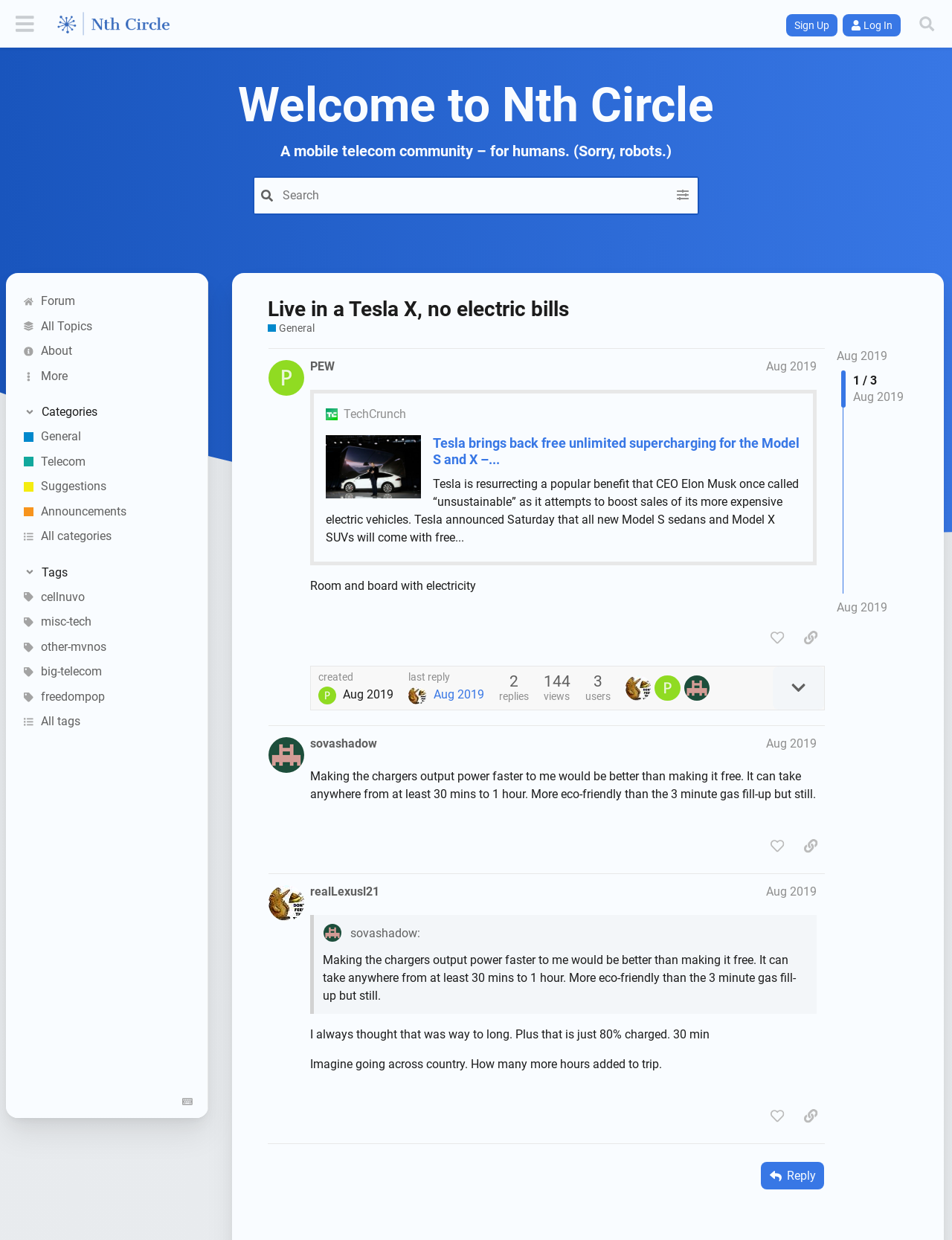Identify the bounding box coordinates for the element you need to click to achieve the following task: "Search for something". The coordinates must be four float values ranging from 0 to 1, formatted as [left, top, right, bottom].

[0.289, 0.146, 0.708, 0.17]